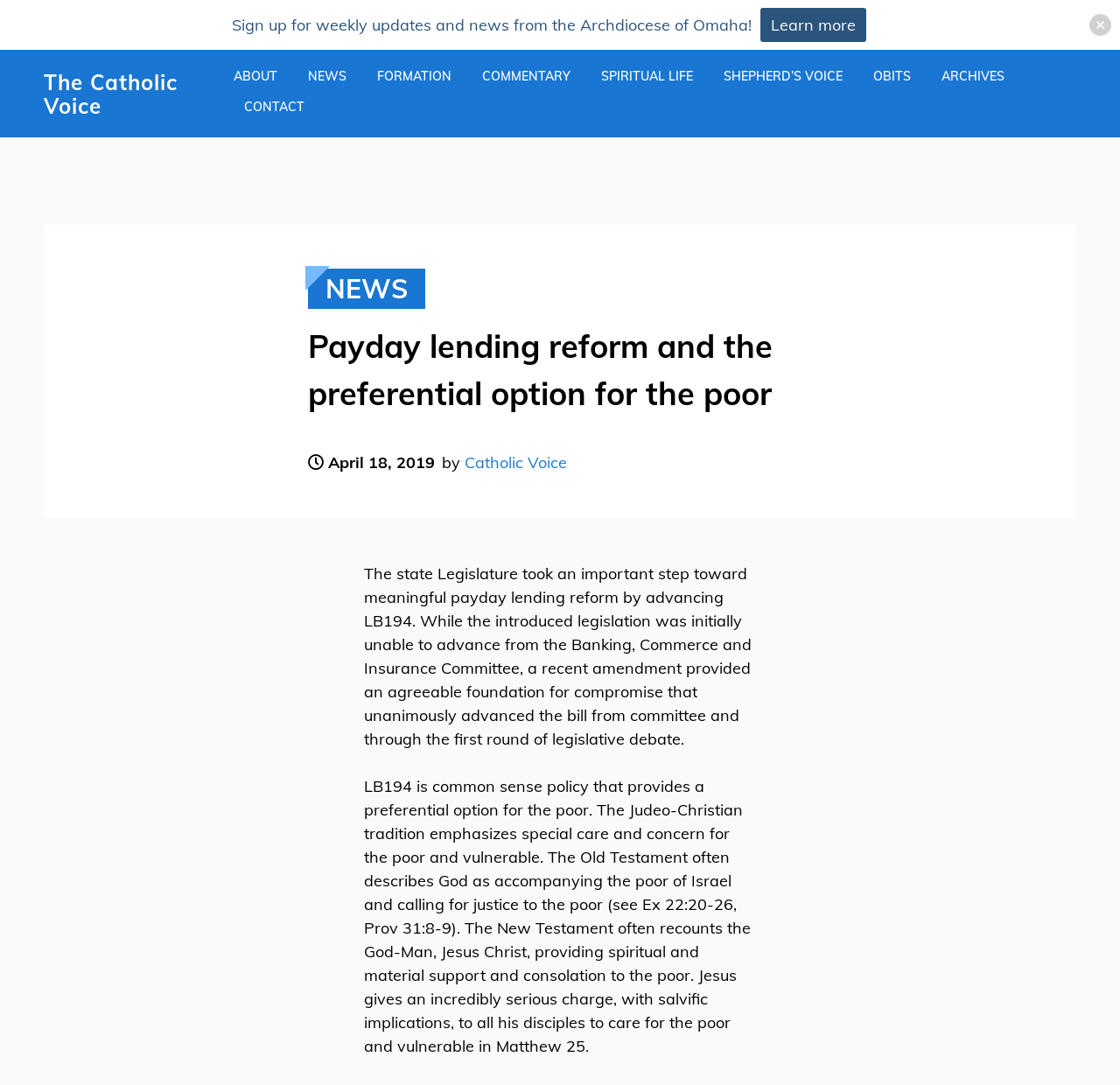Give a one-word or short-phrase answer to the following question: 
What is the purpose of LB194?

Common sense policy